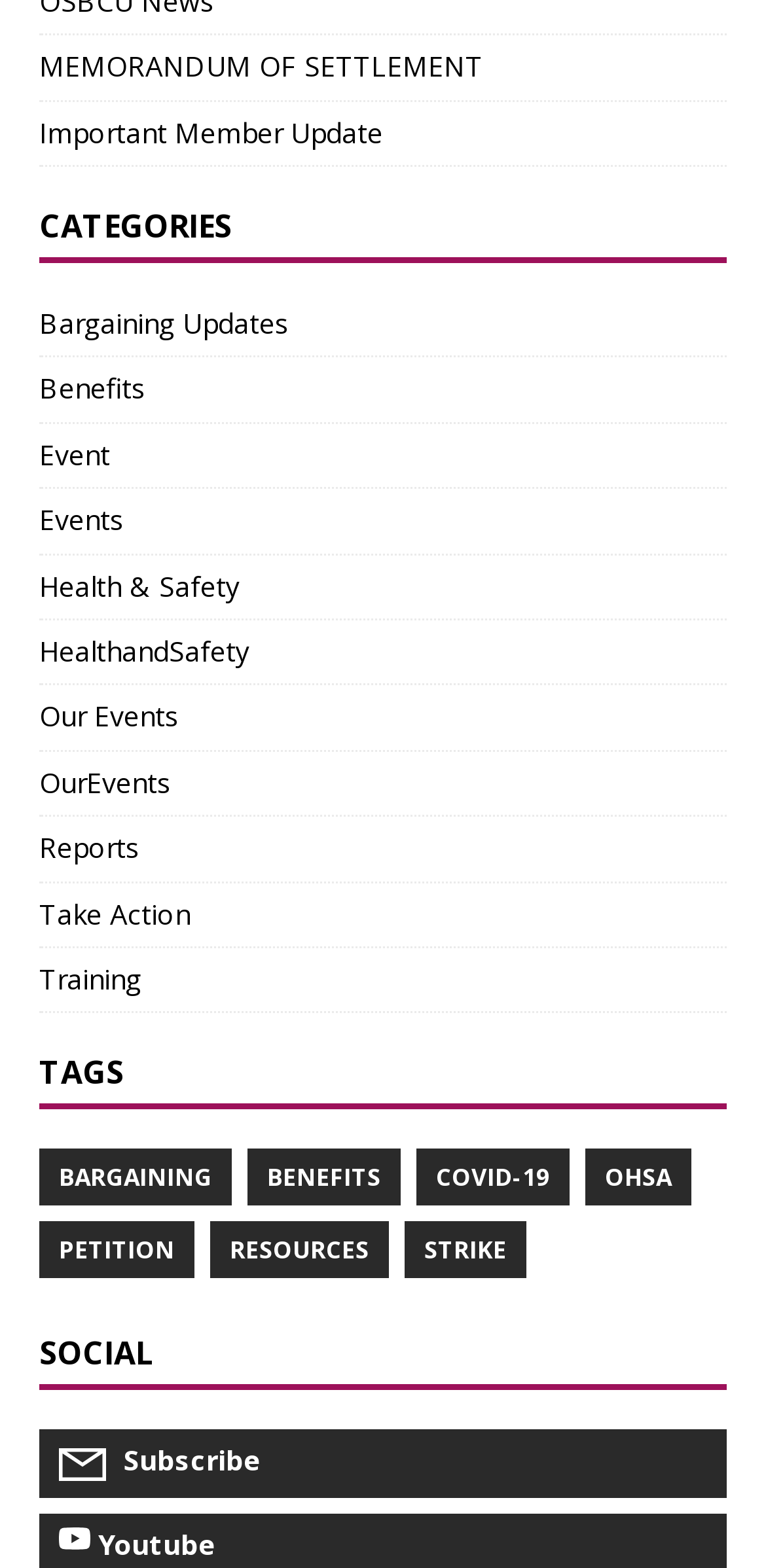Locate the bounding box coordinates of the clickable area to execute the instruction: "Explore Health & Safety". Provide the coordinates as four float numbers between 0 and 1, represented as [left, top, right, bottom].

[0.051, 0.361, 0.313, 0.385]